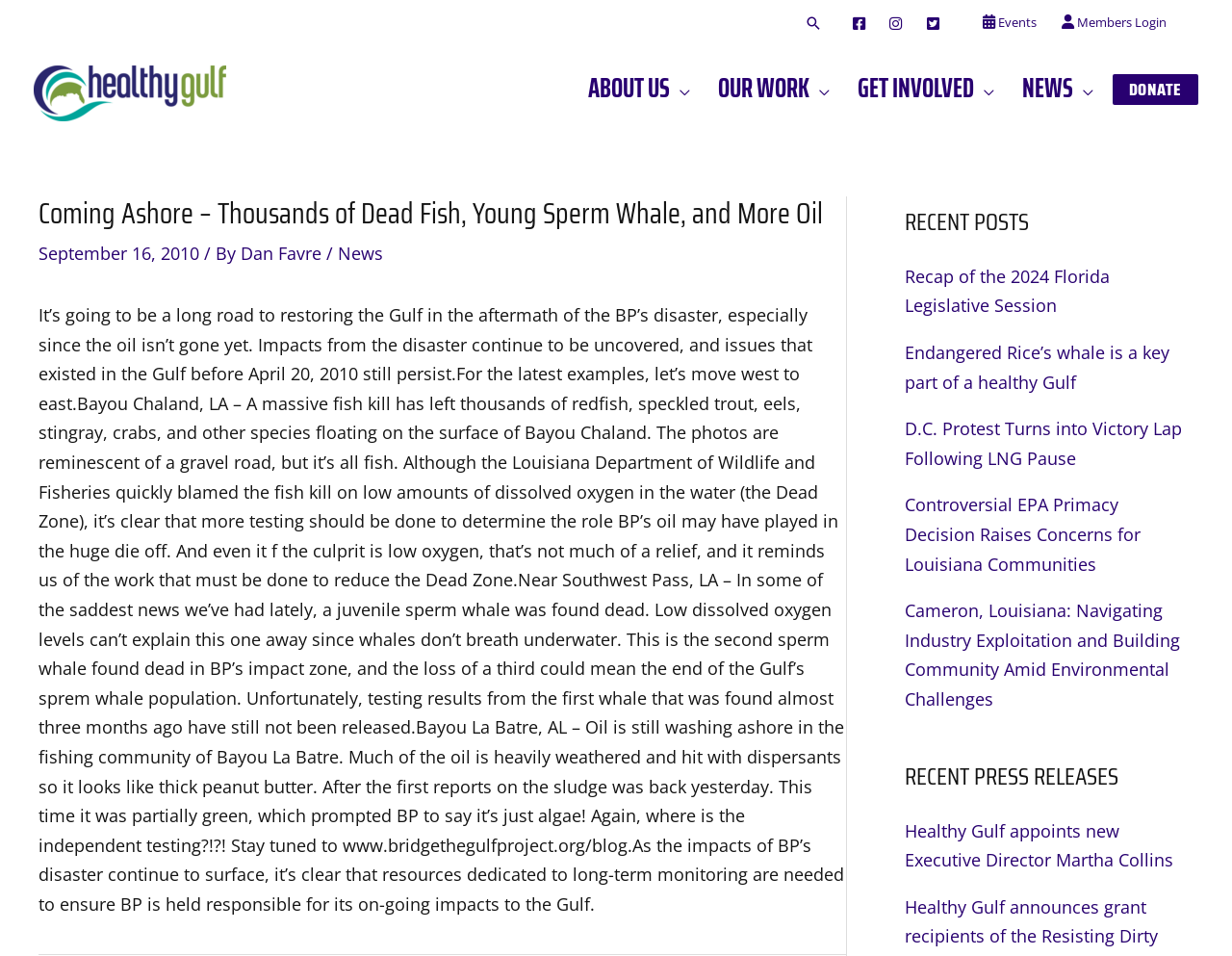What type of whale was found dead?
Please provide a detailed answer to the question.

I found this answer by reading the article's content, which mentions a juvenile sperm whale being found dead near Southwest Pass, LA.